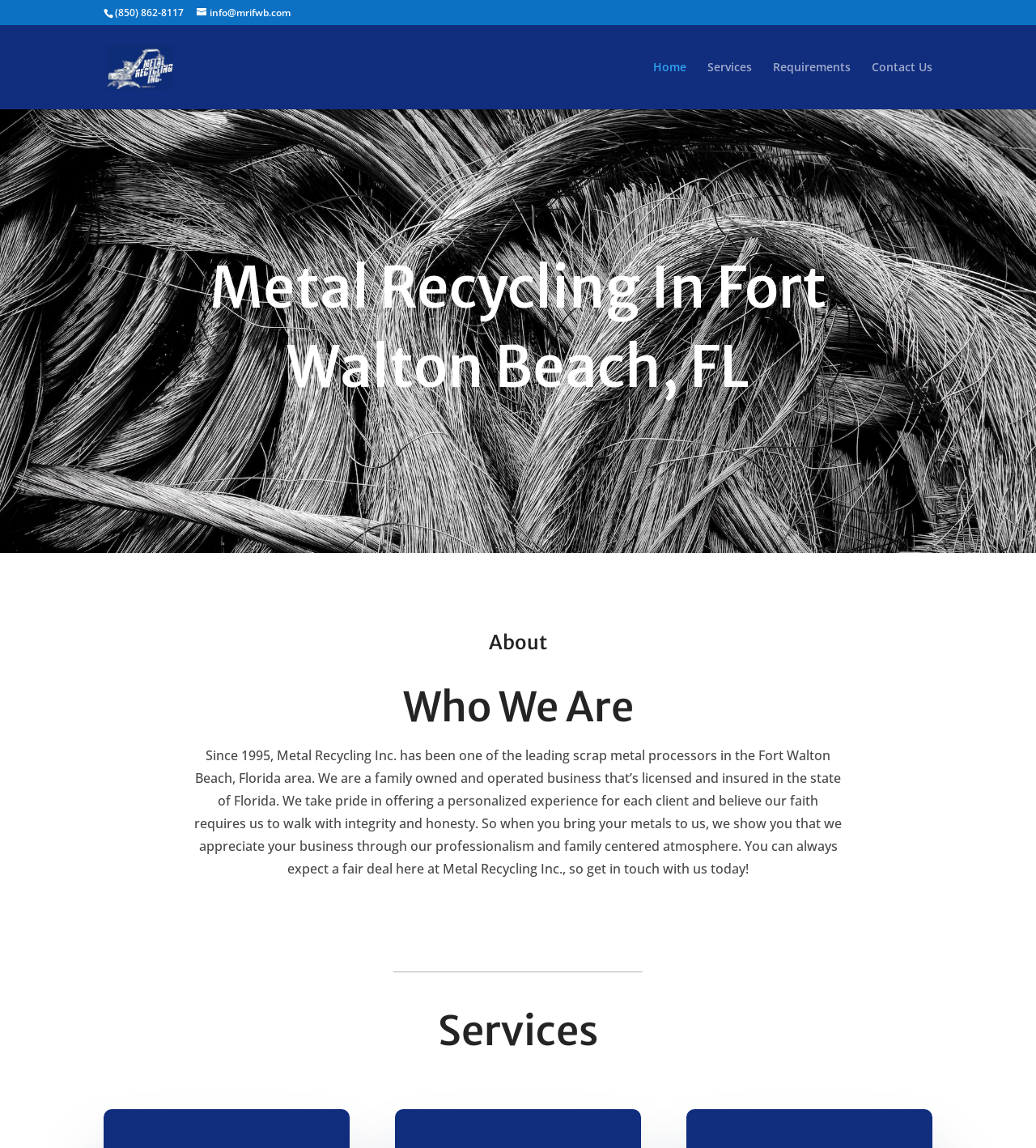Determine the main heading text of the webpage.

Metal Recycling In Fort Walton Beach, FL